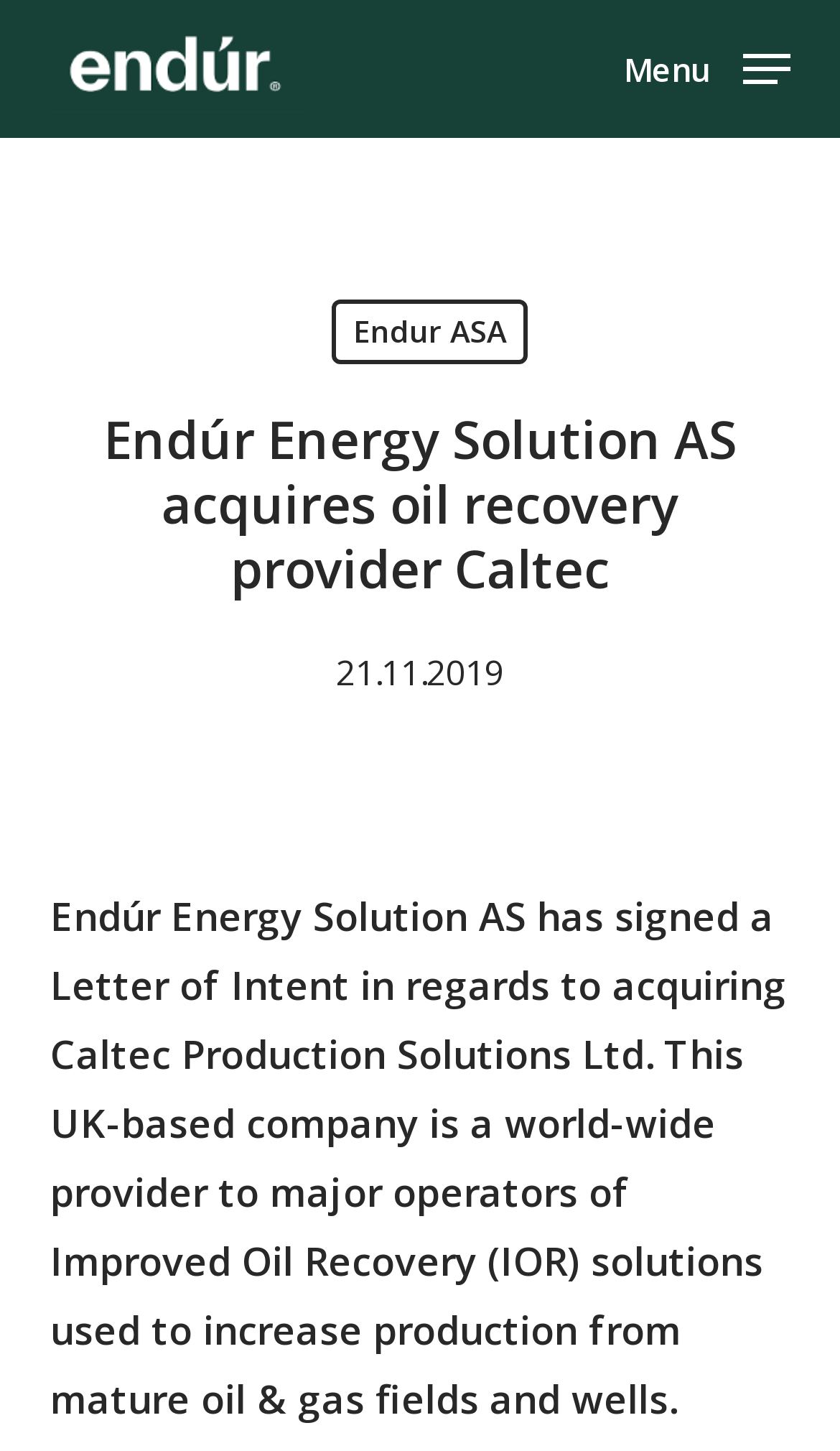Provide a brief response using a word or short phrase to this question:
What is the purpose of Caltec's solutions?

Increase production from mature oil & gas fields and wells